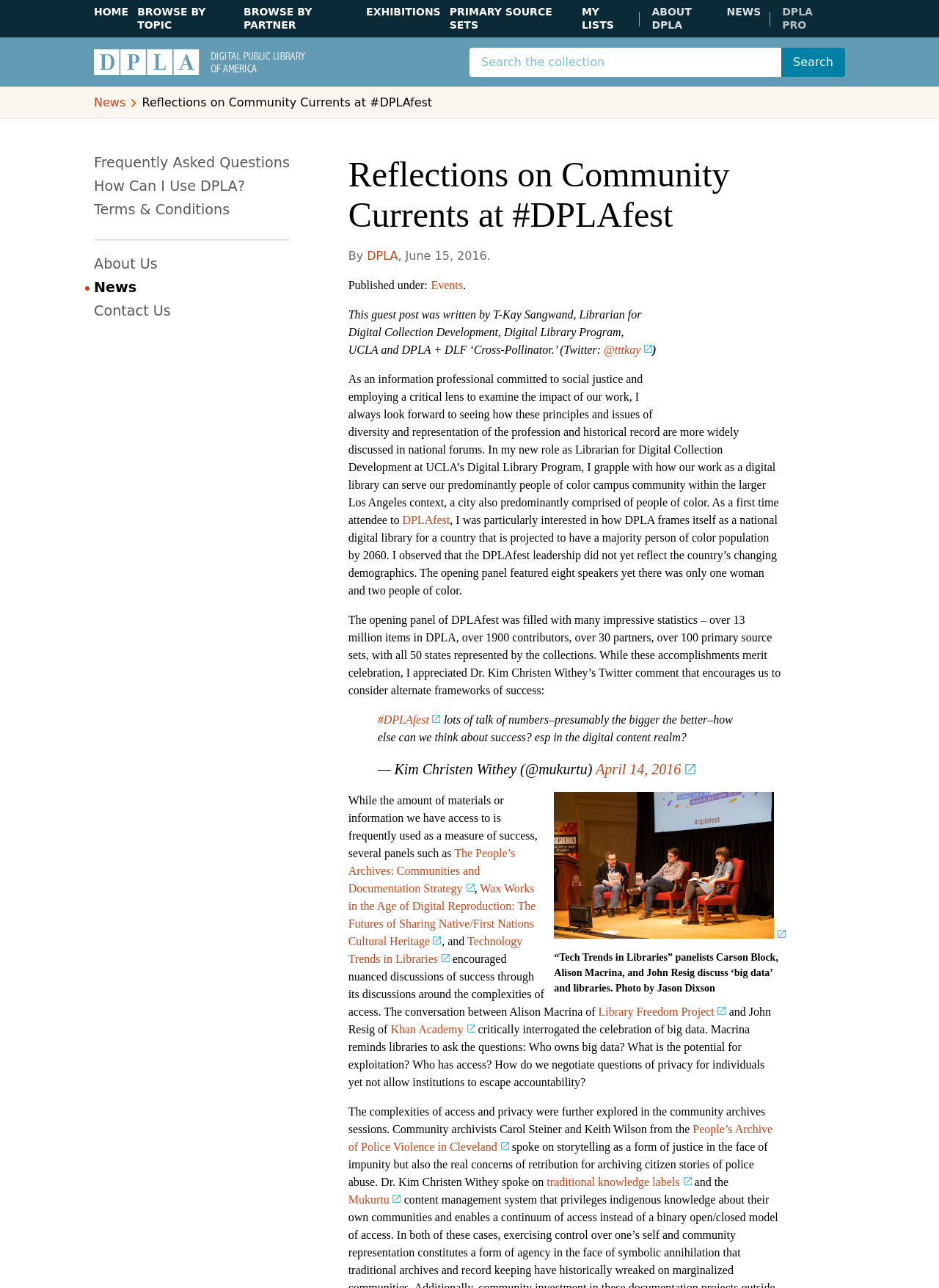Identify the first-level heading on the webpage and generate its text content.

Reflections on Community Currents at #DPLAfest